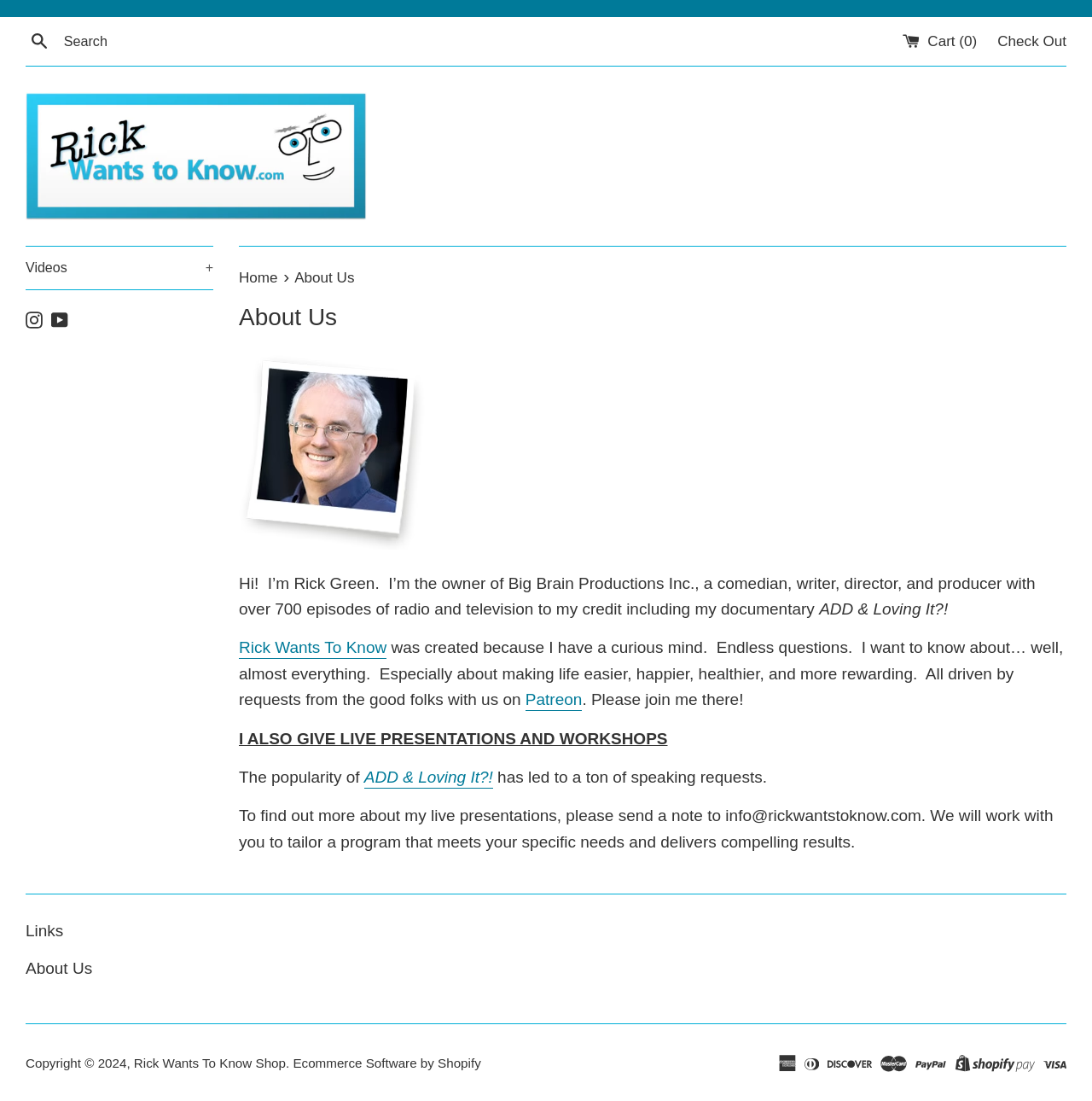Locate the bounding box coordinates of the area to click to fulfill this instruction: "Check out". The bounding box should be presented as four float numbers between 0 and 1, in the order [left, top, right, bottom].

[0.913, 0.03, 0.977, 0.045]